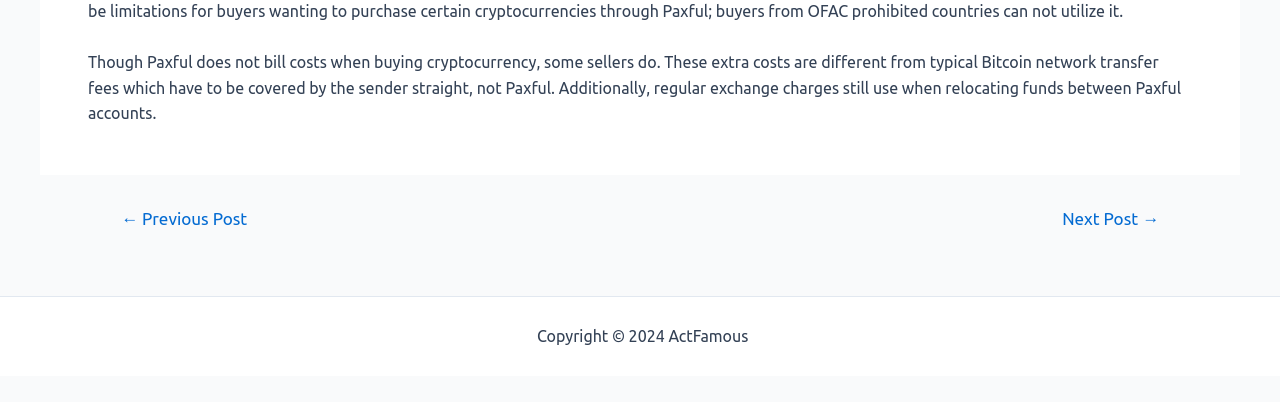Provide a single word or phrase to answer the given question: 
What is the function of '← Previous Post' link?

Navigate to previous post